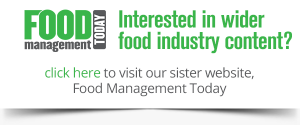Provide a thorough and detailed response to the question by examining the image: 
What is the relevance of the title 'FOOD management TODAY'?

The title 'FOOD management TODAY' is displayed in a bold, prominent font, emphasizing its relevance within the food sector, thereby highlighting the importance of food management in today's context.